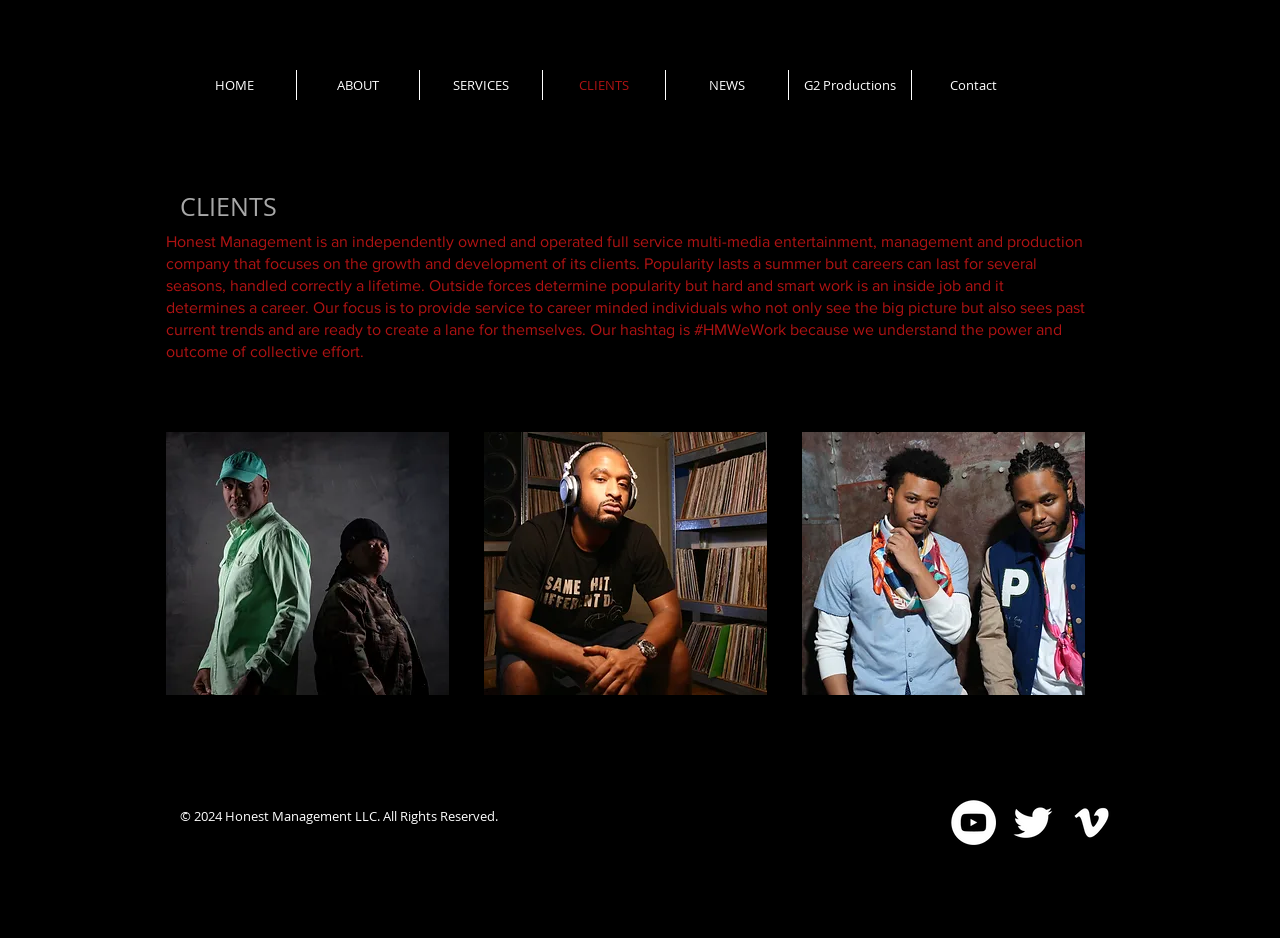Using the given element description, provide the bounding box coordinates (top-left x, top-left y, bottom-right x, bottom-right y) for the corresponding UI element in the screenshot: aria-label="YouTube - White Circle"

[0.743, 0.853, 0.778, 0.901]